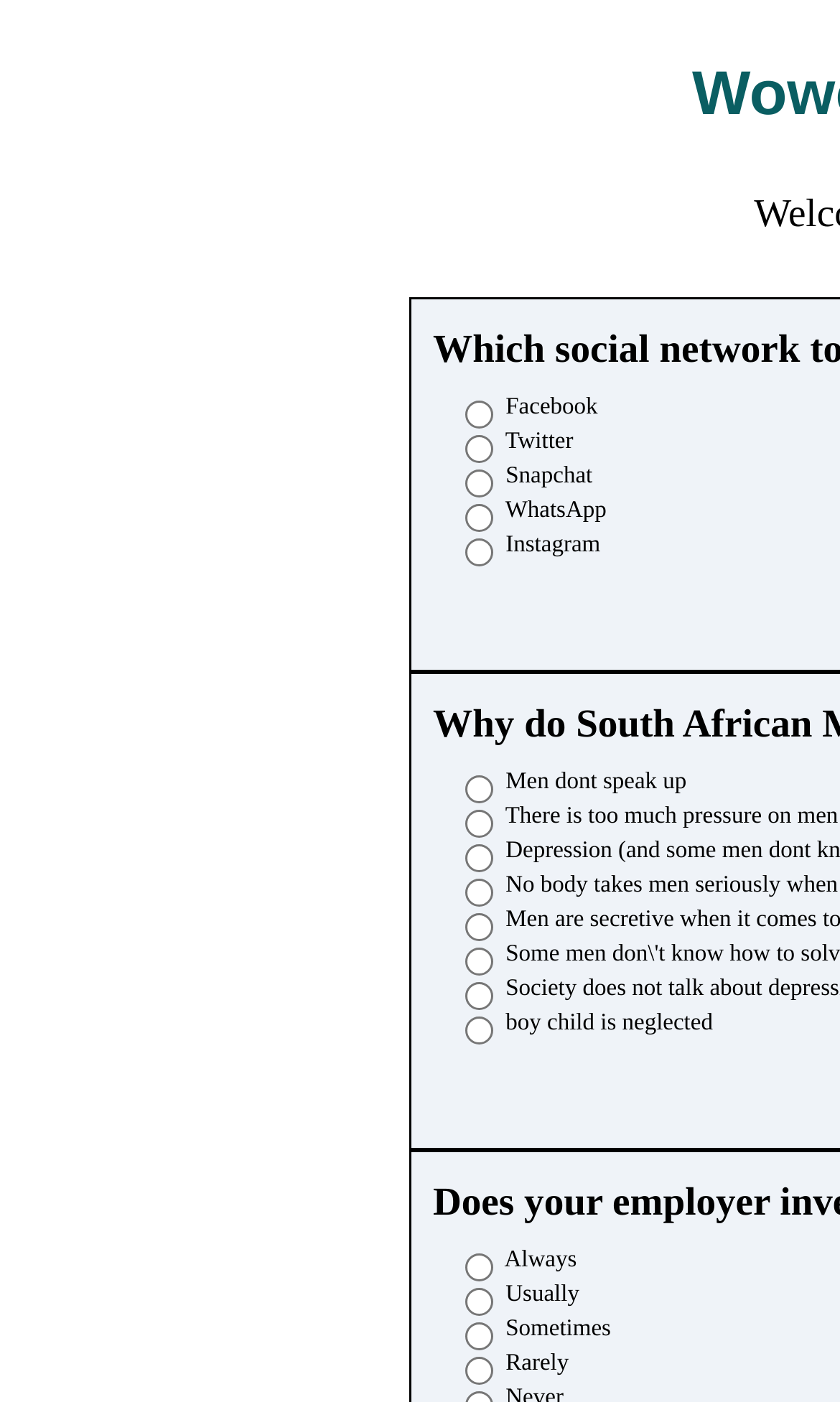How many social media options are available?
Look at the screenshot and respond with a single word or phrase.

5